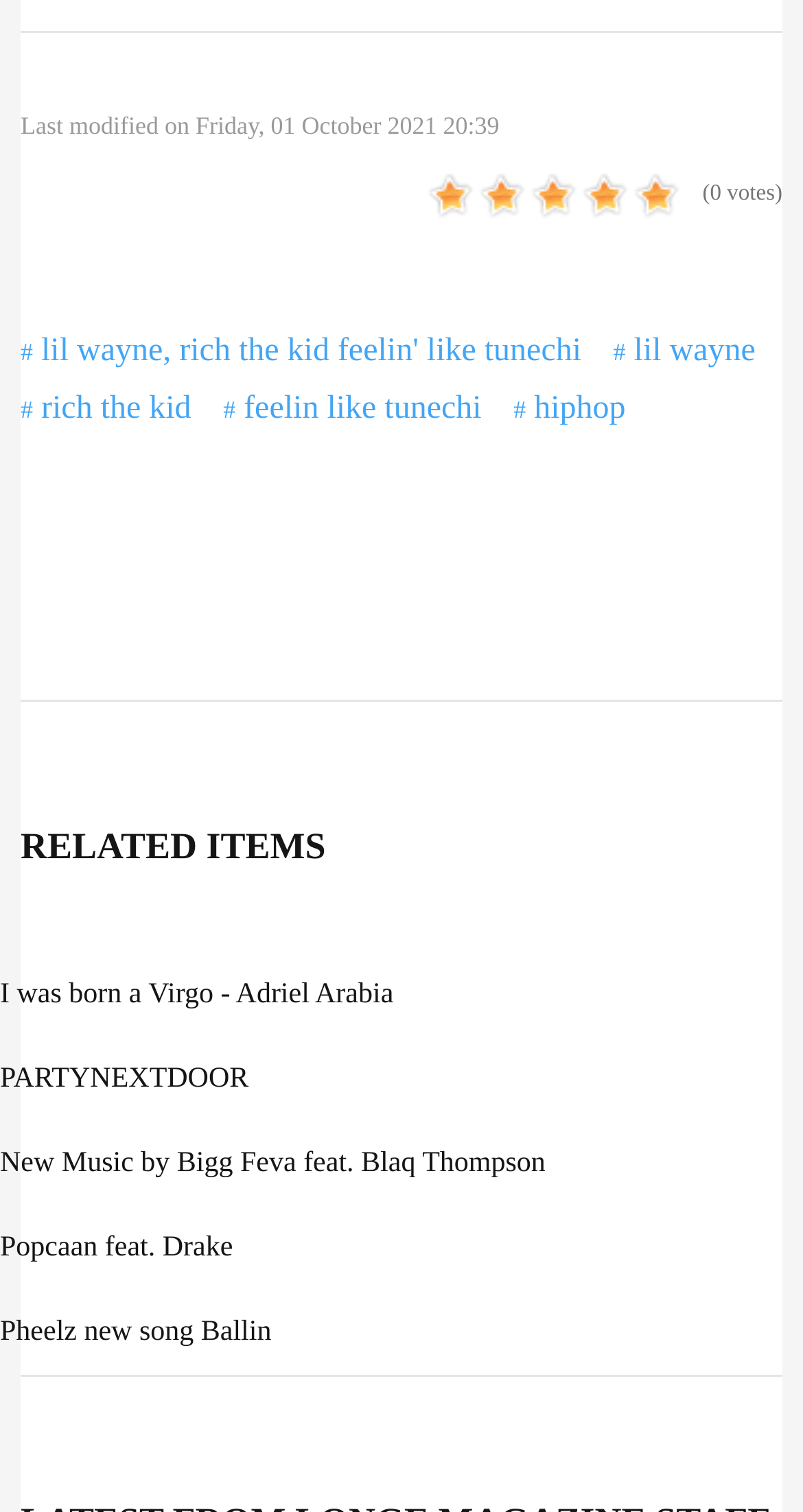Highlight the bounding box of the UI element that corresponds to this description: "Pheelz new song Ballin".

[0.0, 0.871, 0.338, 0.892]